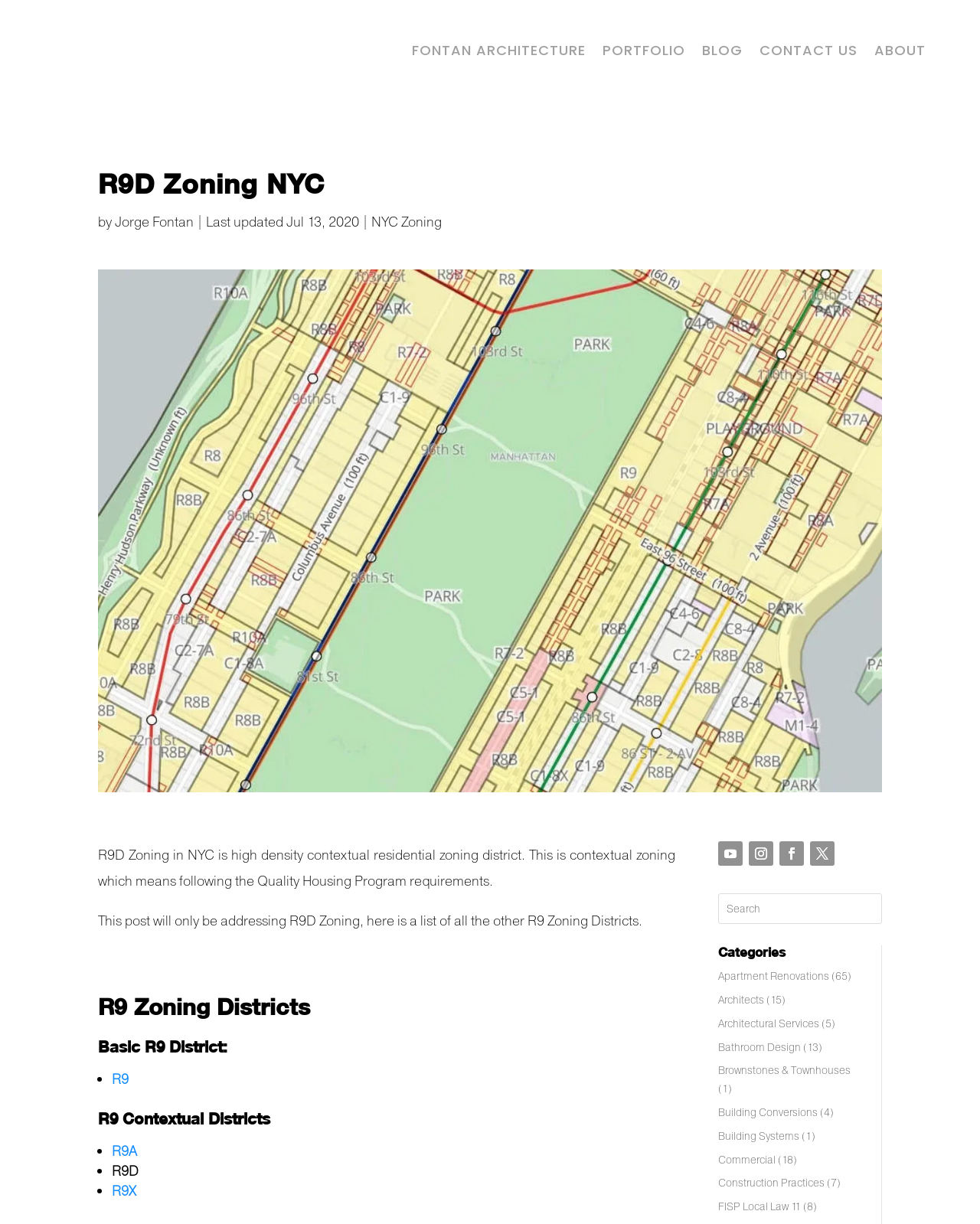Specify the bounding box coordinates (top-left x, top-left y, bottom-right x, bottom-right y) of the UI element in the screenshot that matches this description: Fontan Architecture

[0.42, 0.037, 0.598, 0.051]